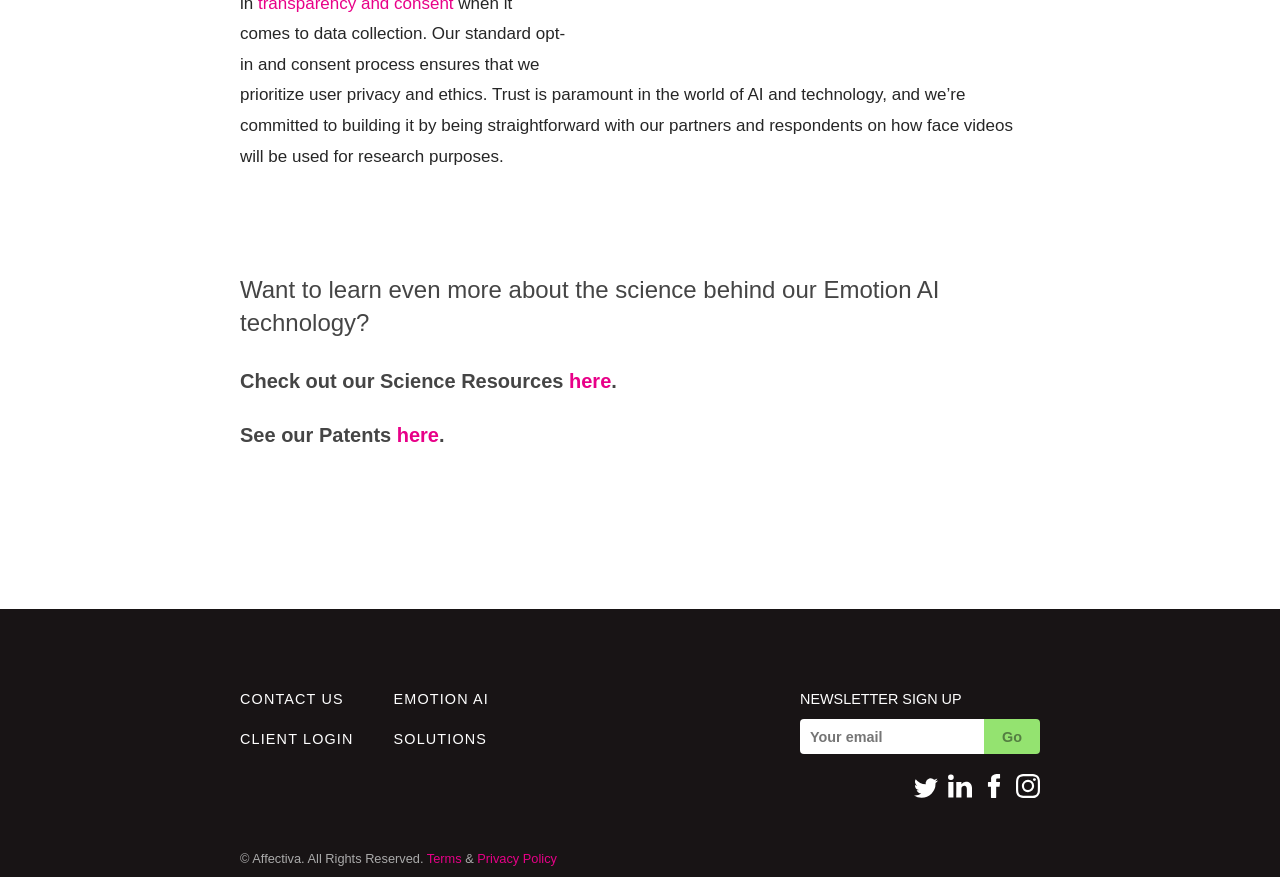Point out the bounding box coordinates of the section to click in order to follow this instruction: "Click on the 'PRODUCTS' link".

None